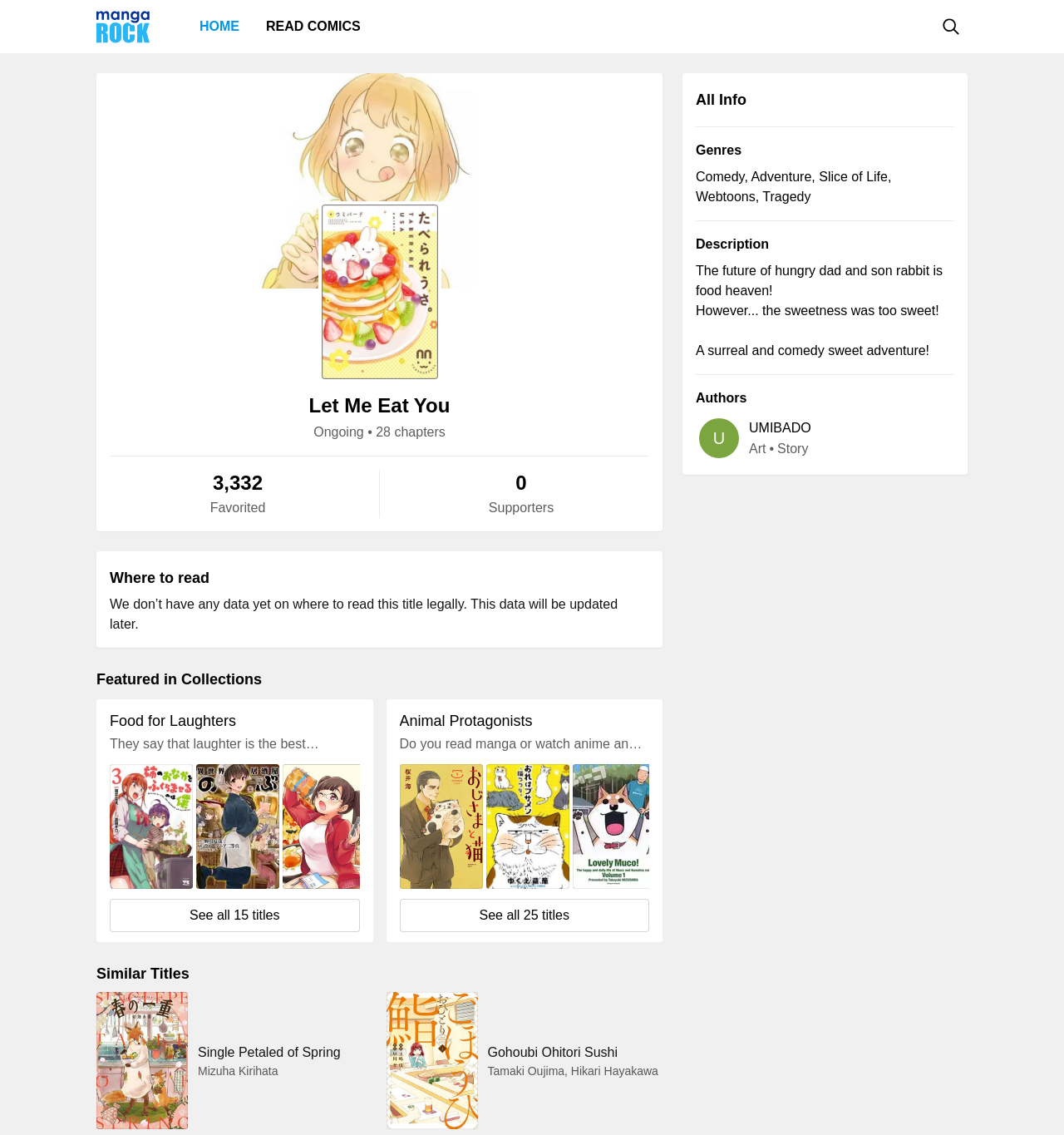Answer the following query with a single word or phrase:
What is the name of the manga?

Let Me Eat You